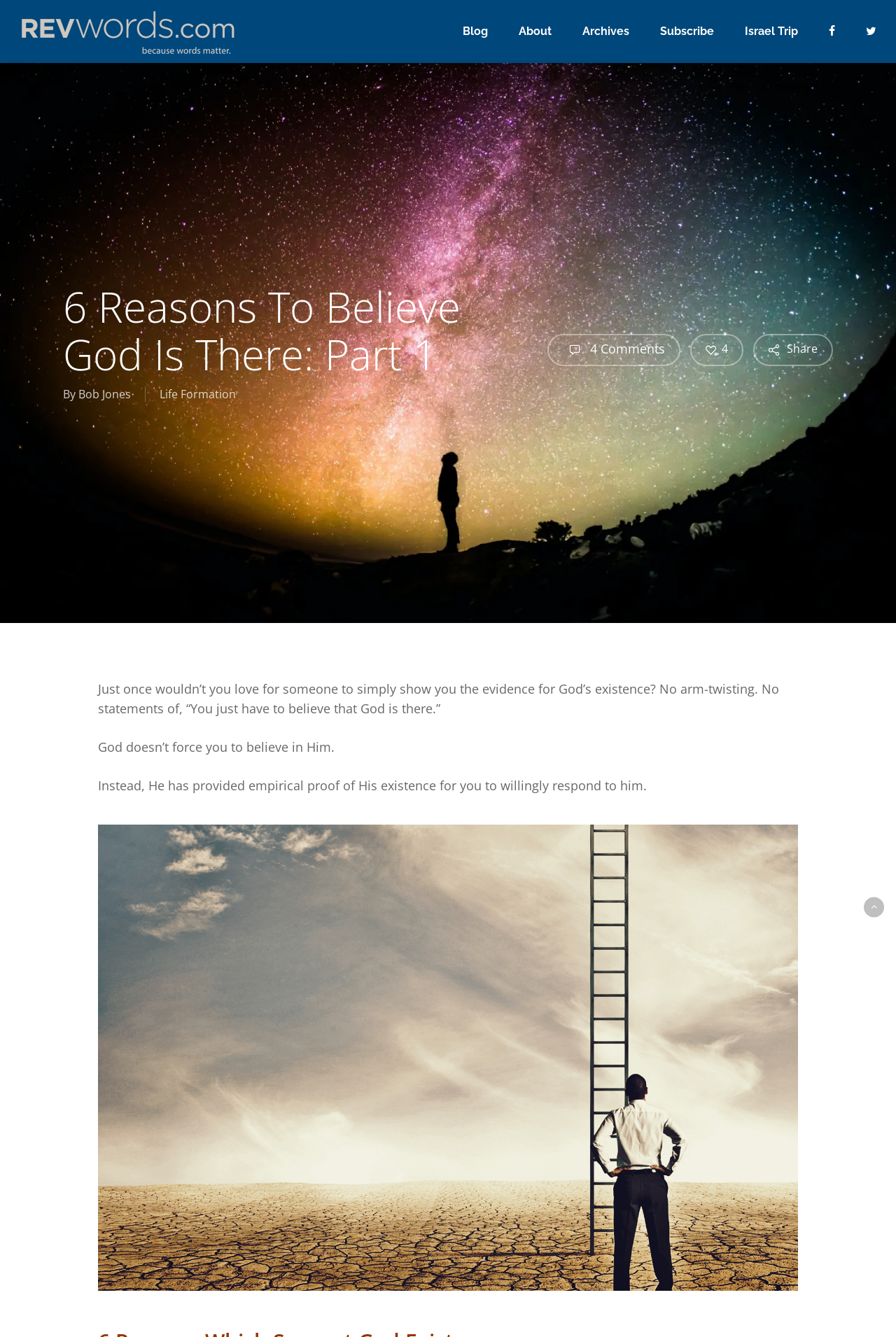Specify the bounding box coordinates for the region that must be clicked to perform the given instruction: "Click on the 'Blog' link".

[0.516, 0.017, 0.545, 0.03]